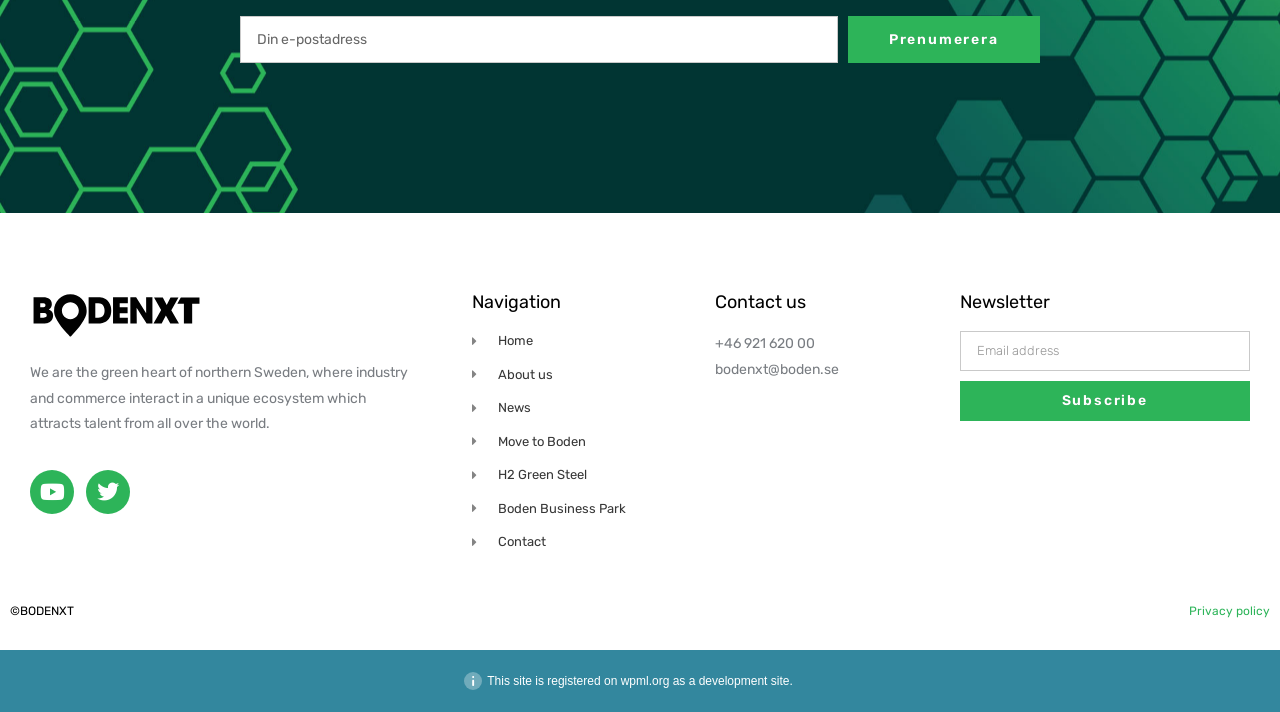Please find the bounding box coordinates for the clickable element needed to perform this instruction: "Go to About us page".

[0.369, 0.513, 0.512, 0.54]